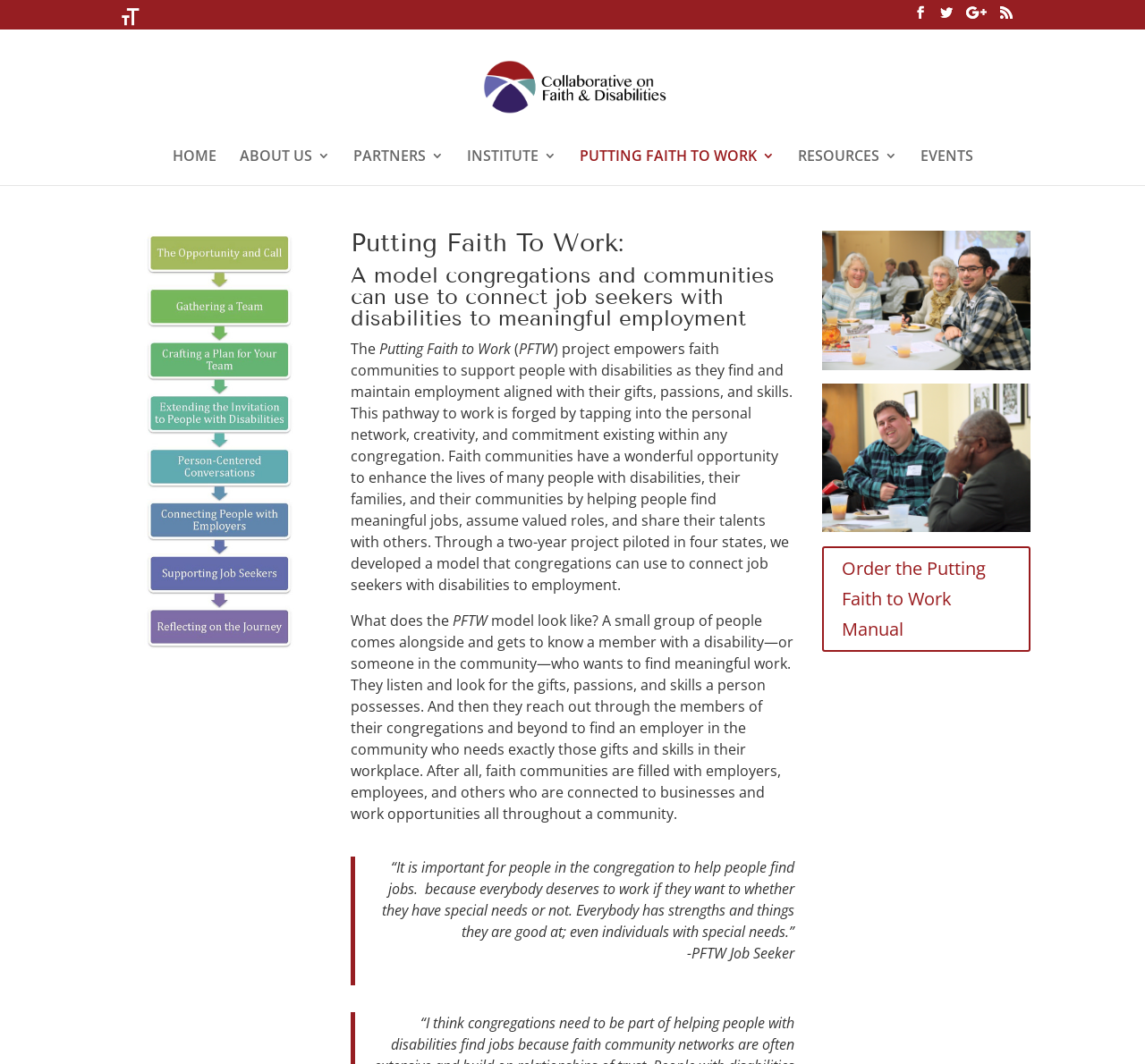Please mark the bounding box coordinates of the area that should be clicked to carry out the instruction: "Learn about the institute".

[0.407, 0.137, 0.486, 0.174]